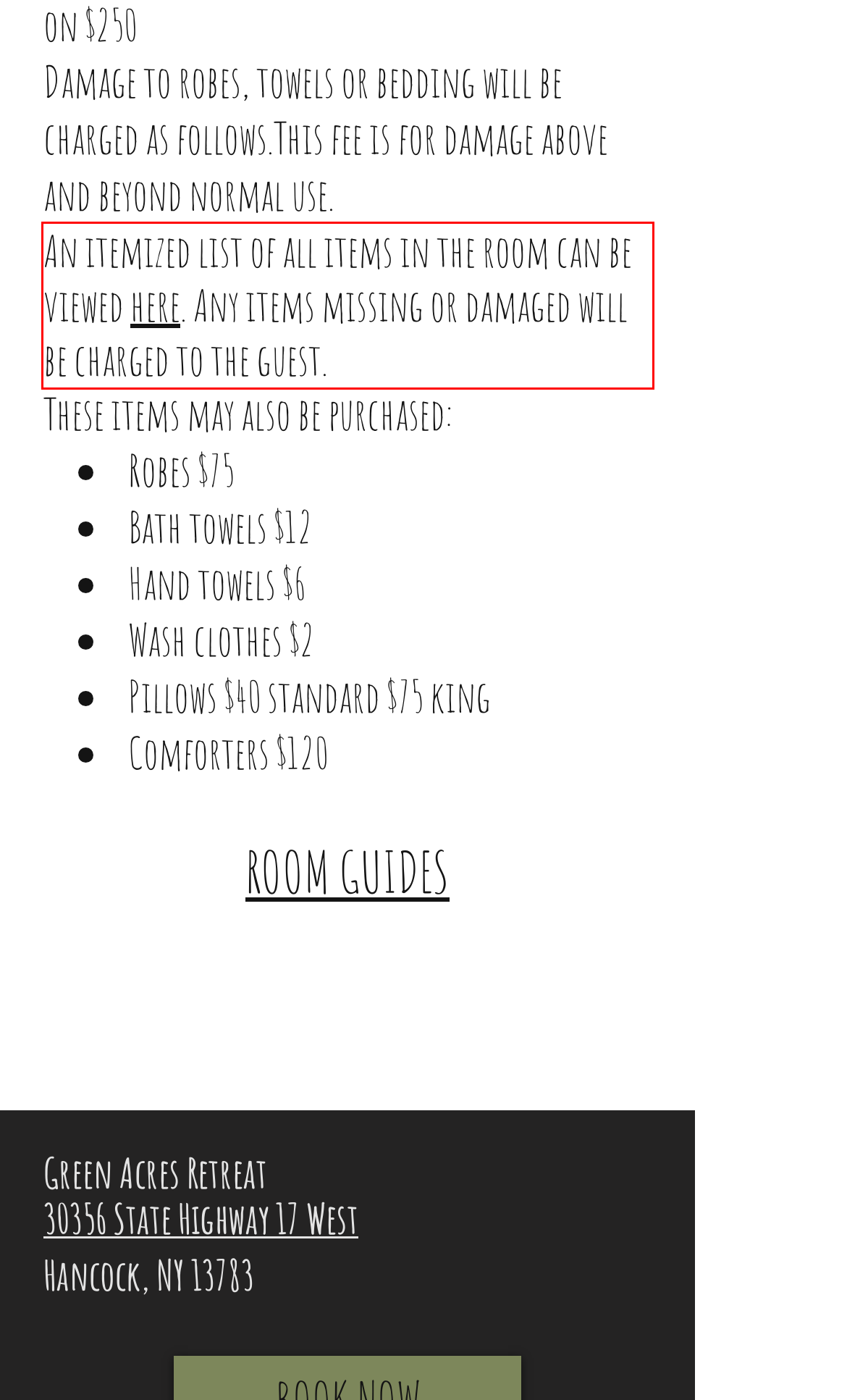The screenshot you have been given contains a UI element surrounded by a red rectangle. Use OCR to read and extract the text inside this red rectangle.

An itemized list of all items in the room can be viewed here. Any items missing or damaged will be charged to the guest.